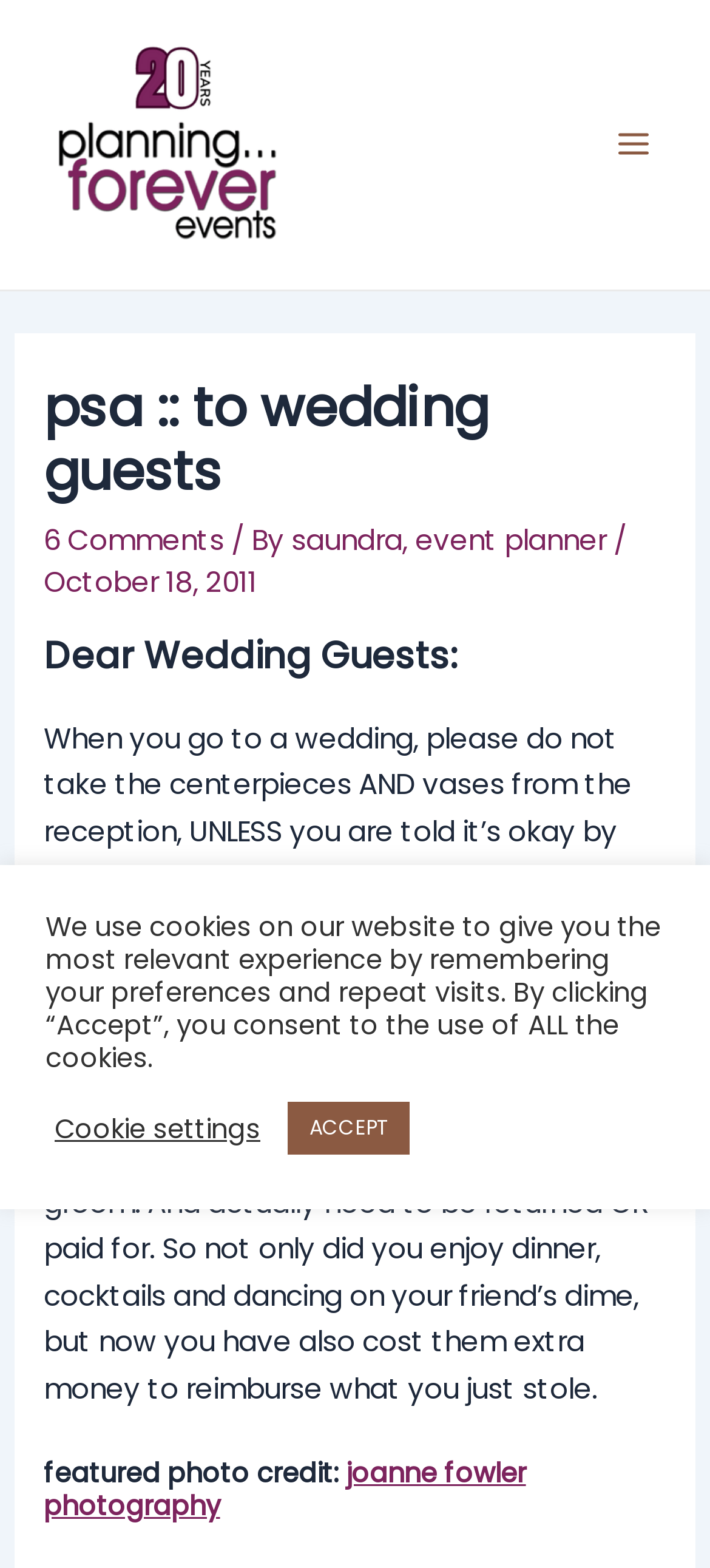Your task is to extract the text of the main heading from the webpage.

psa :: to wedding guests